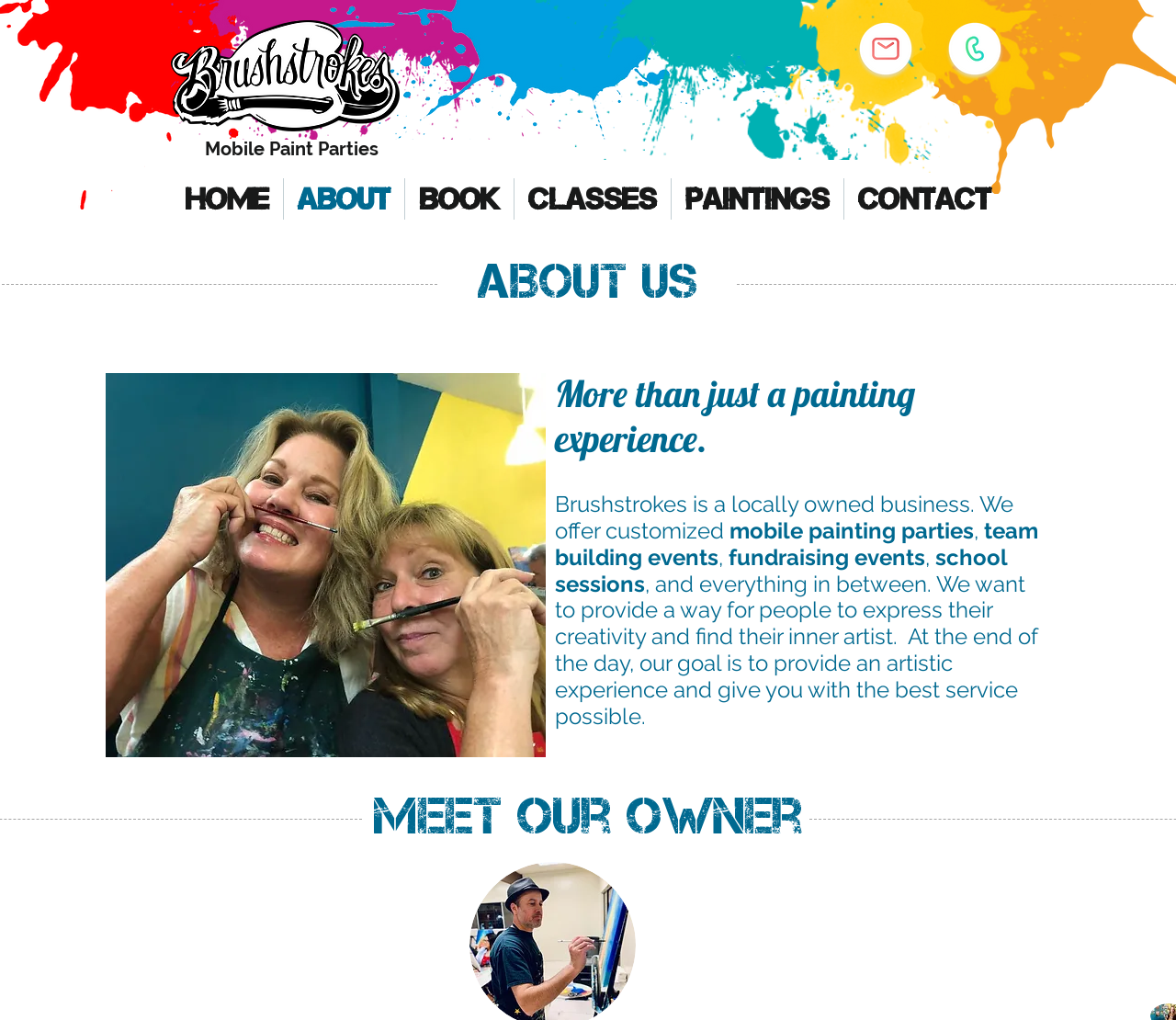Bounding box coordinates are specified in the format (top-left x, top-left y, bottom-right x, bottom-right y). All values are floating point numbers bounded between 0 and 1. Please provide the bounding box coordinate of the region this sentence describes: Mobile Paint Parties

[0.174, 0.135, 0.322, 0.157]